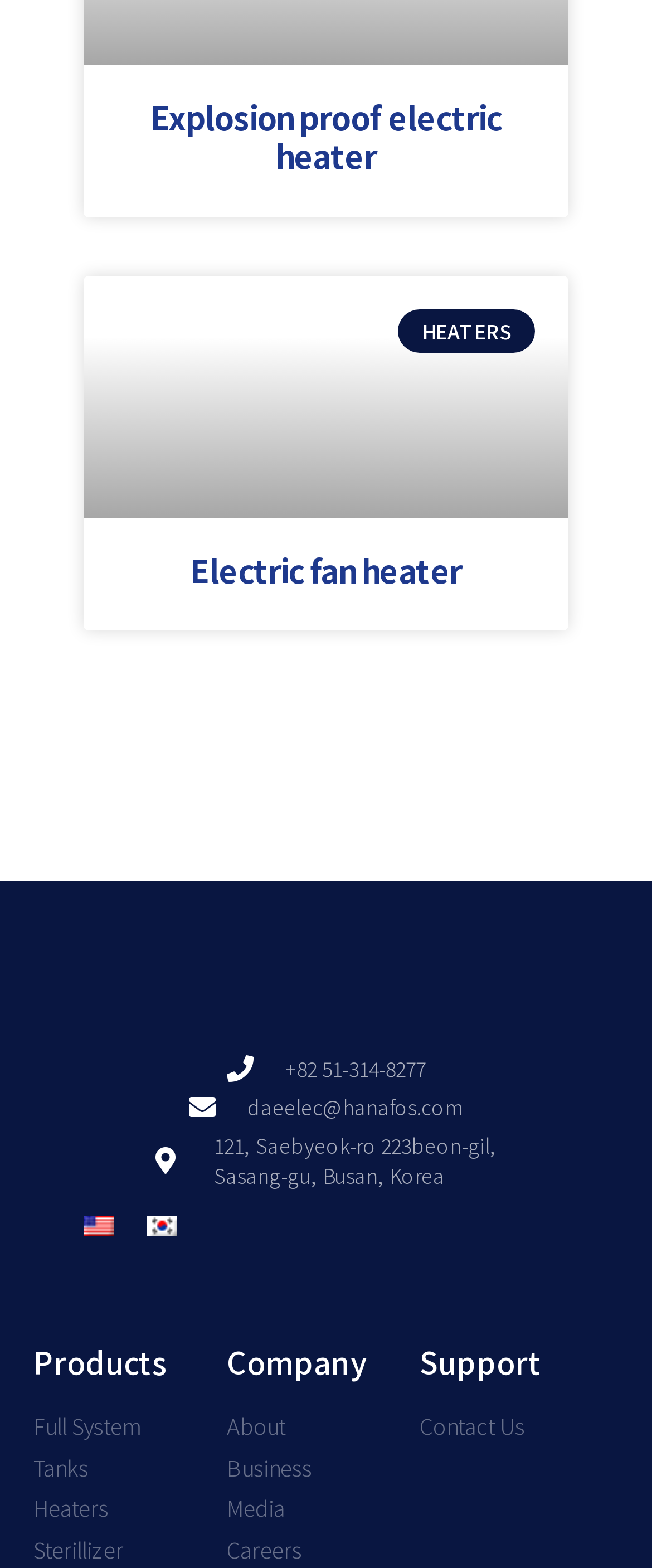Locate the bounding box coordinates of the clickable element to fulfill the following instruction: "Learn about the company's business". Provide the coordinates as four float numbers between 0 and 1 in the format [left, top, right, bottom].

[0.347, 0.925, 0.644, 0.946]